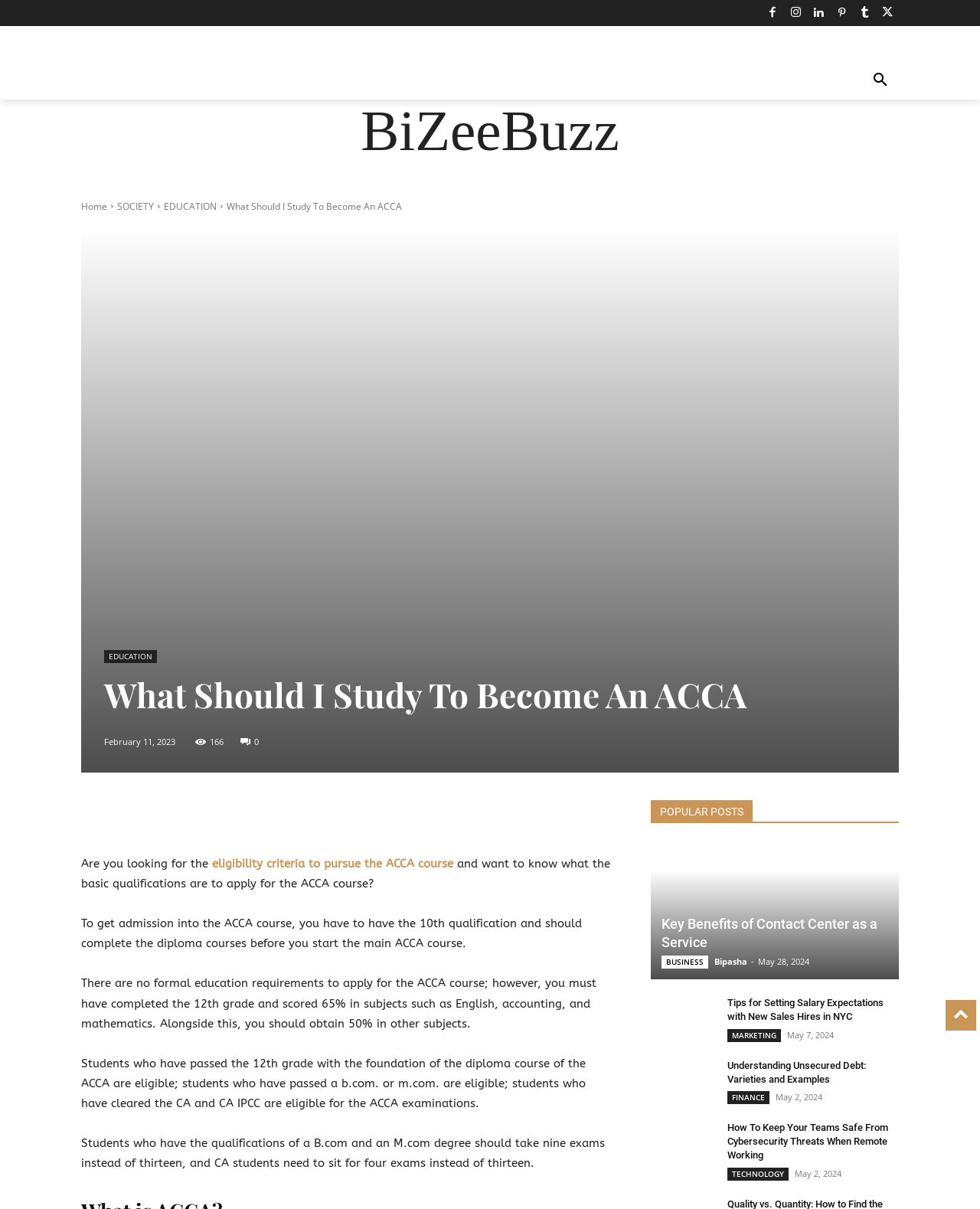From the image, can you give a detailed response to the question below:
What is the benefit for students who have a B.com and an M.com degree?

According to the webpage, students who have the qualifications of a B.com and an M.com degree should take nine exams instead of thirteen.